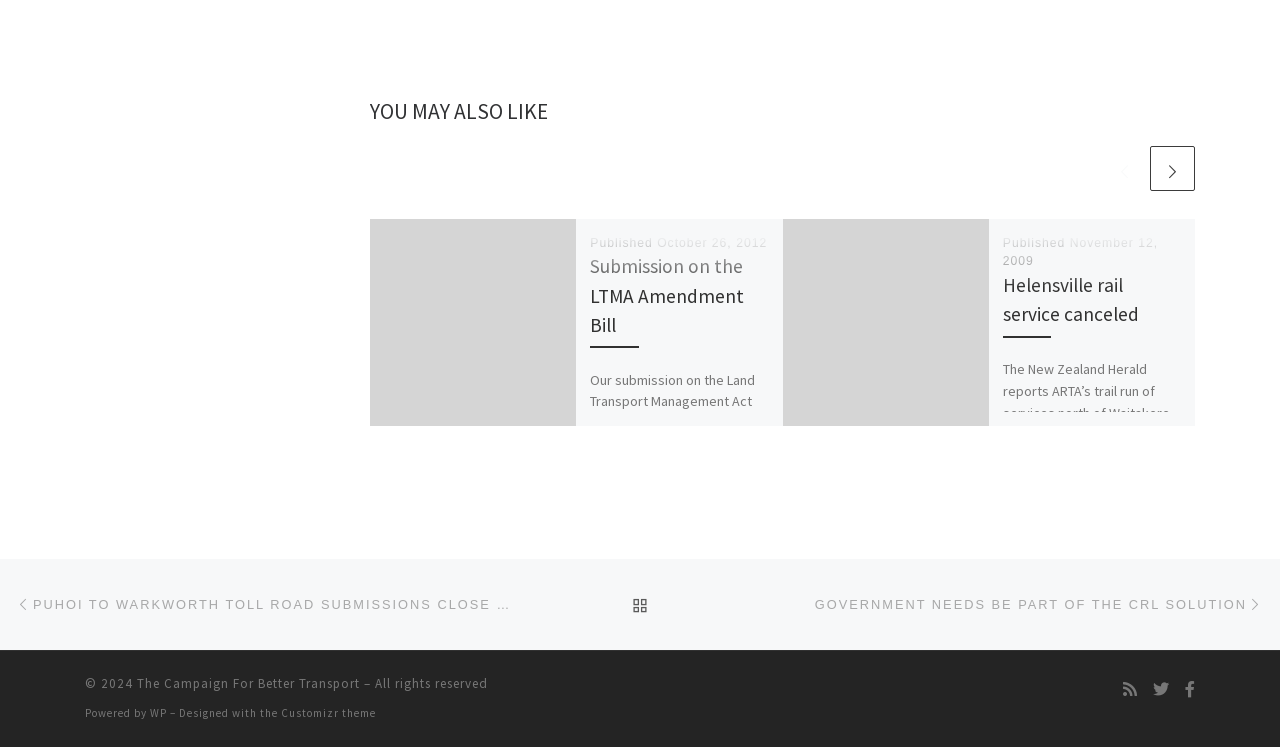Point out the bounding box coordinates of the section to click in order to follow this instruction: "Follow the link to 'October 26, 2012'".

[0.513, 0.315, 0.599, 0.334]